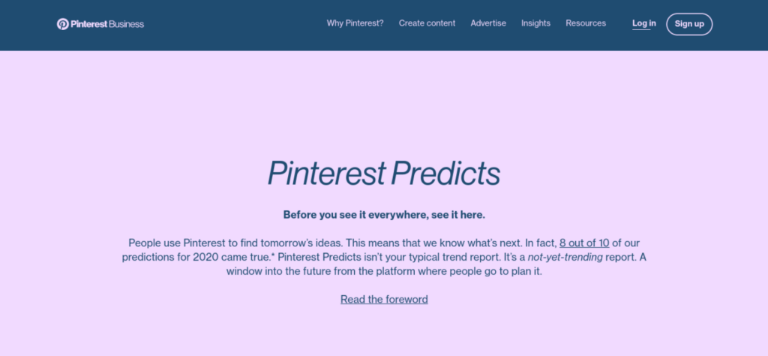What is the dominant color of the webpage's background?
Using the information from the image, answer the question thoroughly.

The caption describes the webpage's design as having a minimalist aesthetic, featuring a soft pink background that enhances readability, which suggests that the dominant color of the background is soft pink.